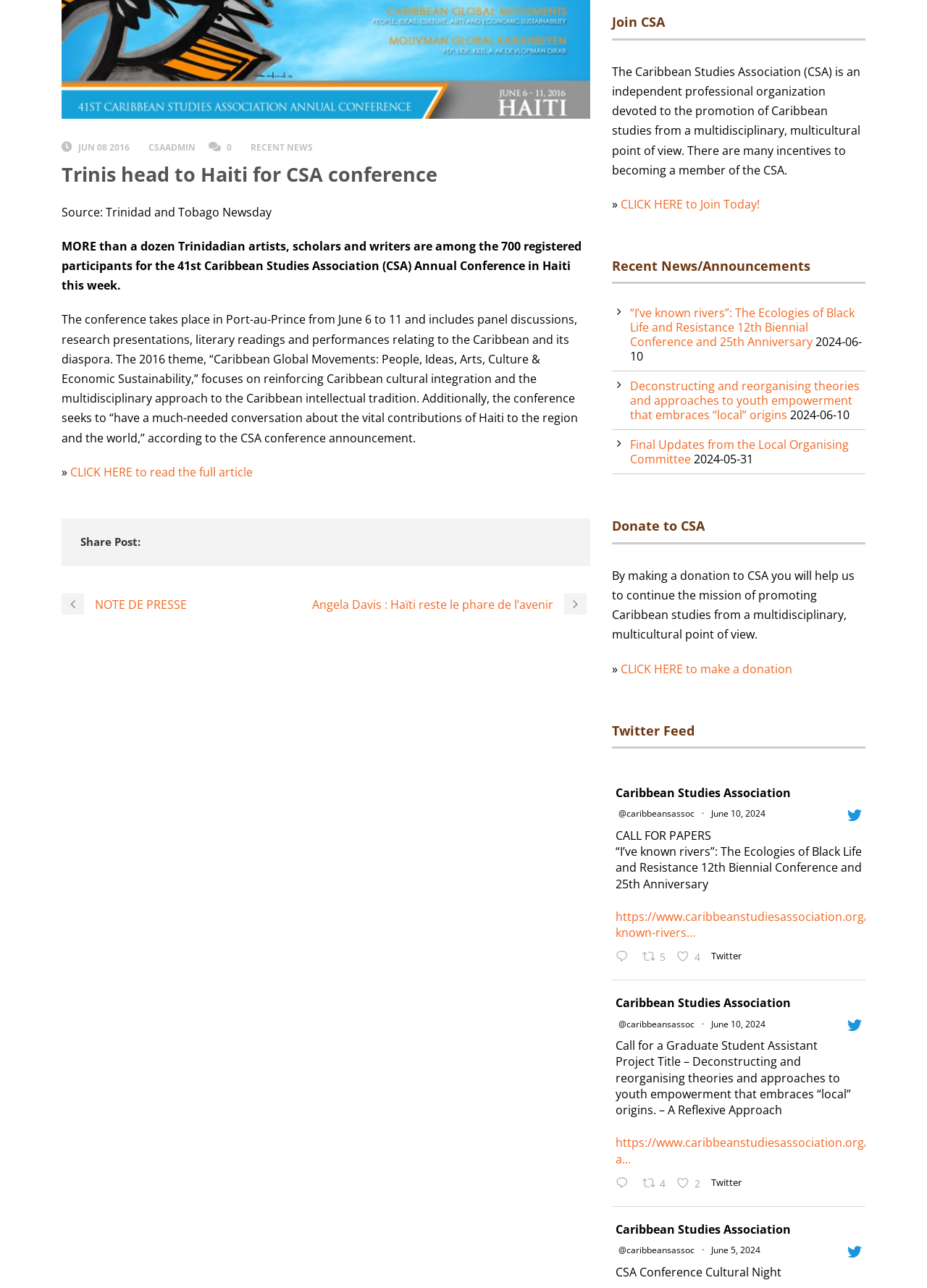Predict the bounding box of the UI element that fits this description: "parent_node: Share Post:".

[0.223, 0.414, 0.244, 0.429]